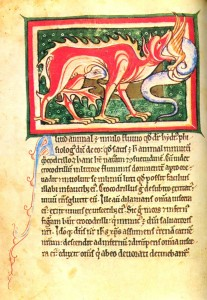Offer a detailed account of the various components present in the image.

This illustrated page features a depiction from "The Medieval Bestiary," illustrating the mythical creature known as the hydra. The hydra, characterized by its serpentine form and multiple heads, contrasts dramatically with a crocodile, capturing a scene from the rich narratives of medieval folklore. Surrounding the creature is an ornate border, enhancing the aesthetic quality of the work. Accompanying text provides insights into the symbolic meaning behind the hydra, linking its narrative to themes of redemption and the battle between good and evil. This artwork reflects the melding of myth and morality prevalent in 12th-century bestiaries, serving as both a visual feast and a moral lesson for its viewers.